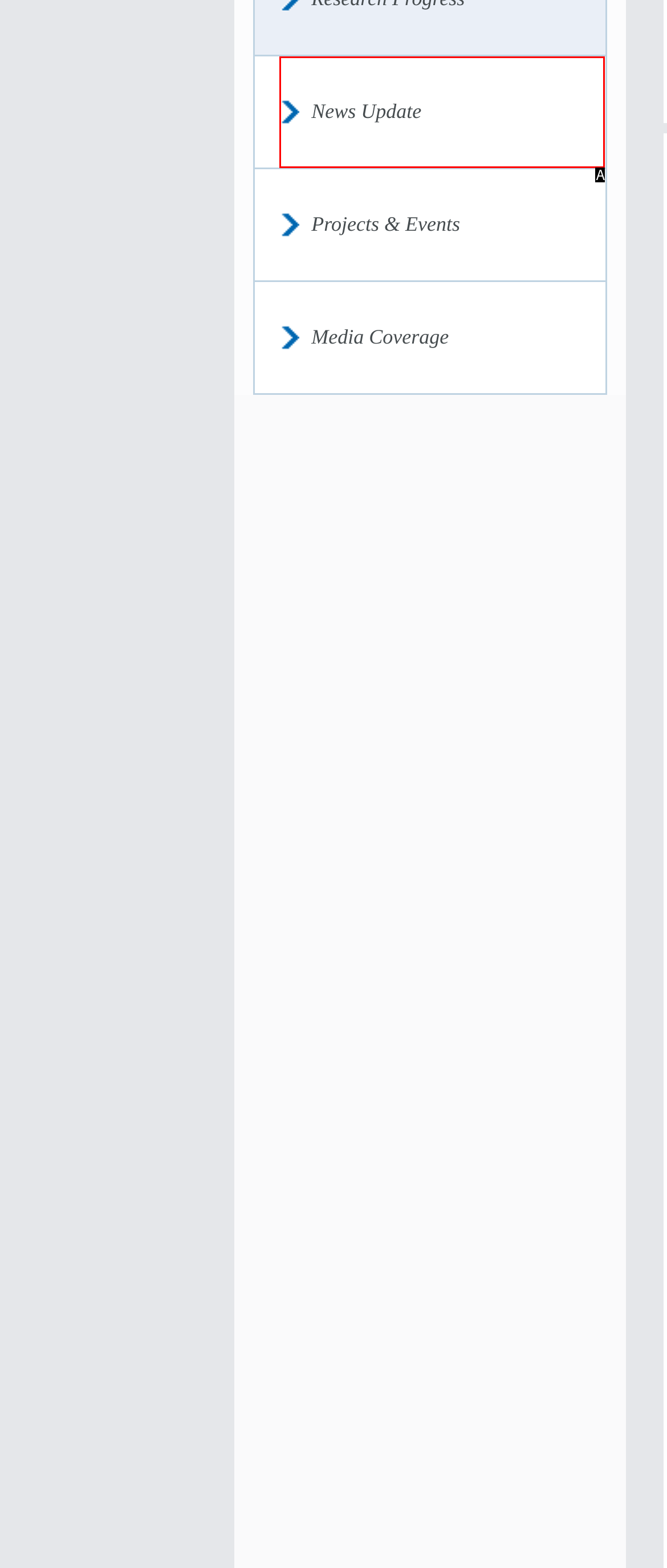Based on the description: News Update
Select the letter of the corresponding UI element from the choices provided.

A